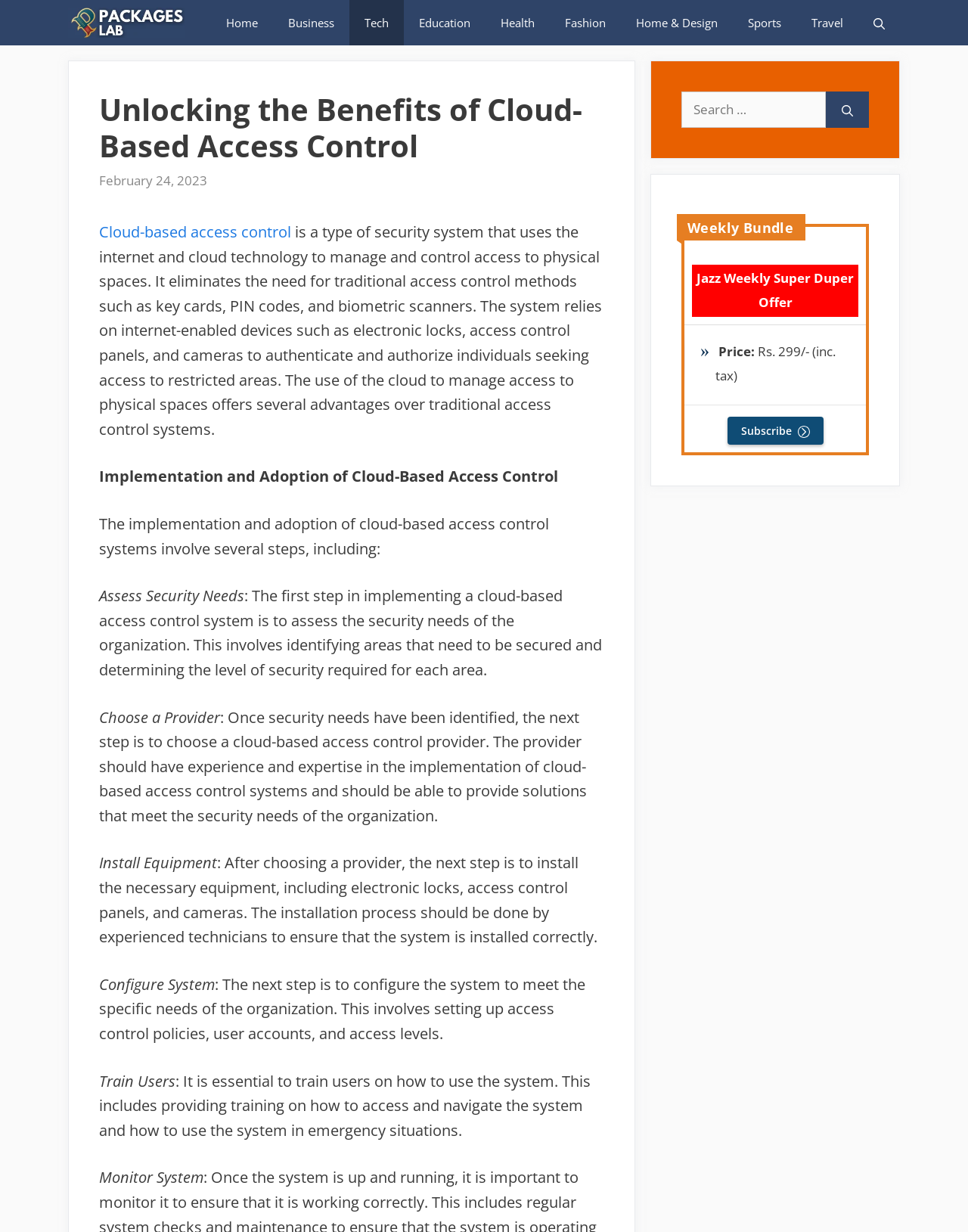Using the information shown in the image, answer the question with as much detail as possible: What is the date mentioned in the webpage?

The webpage includes a time element that displays the date 'February 24, 2023', which suggests that the webpage was published or updated on this date.